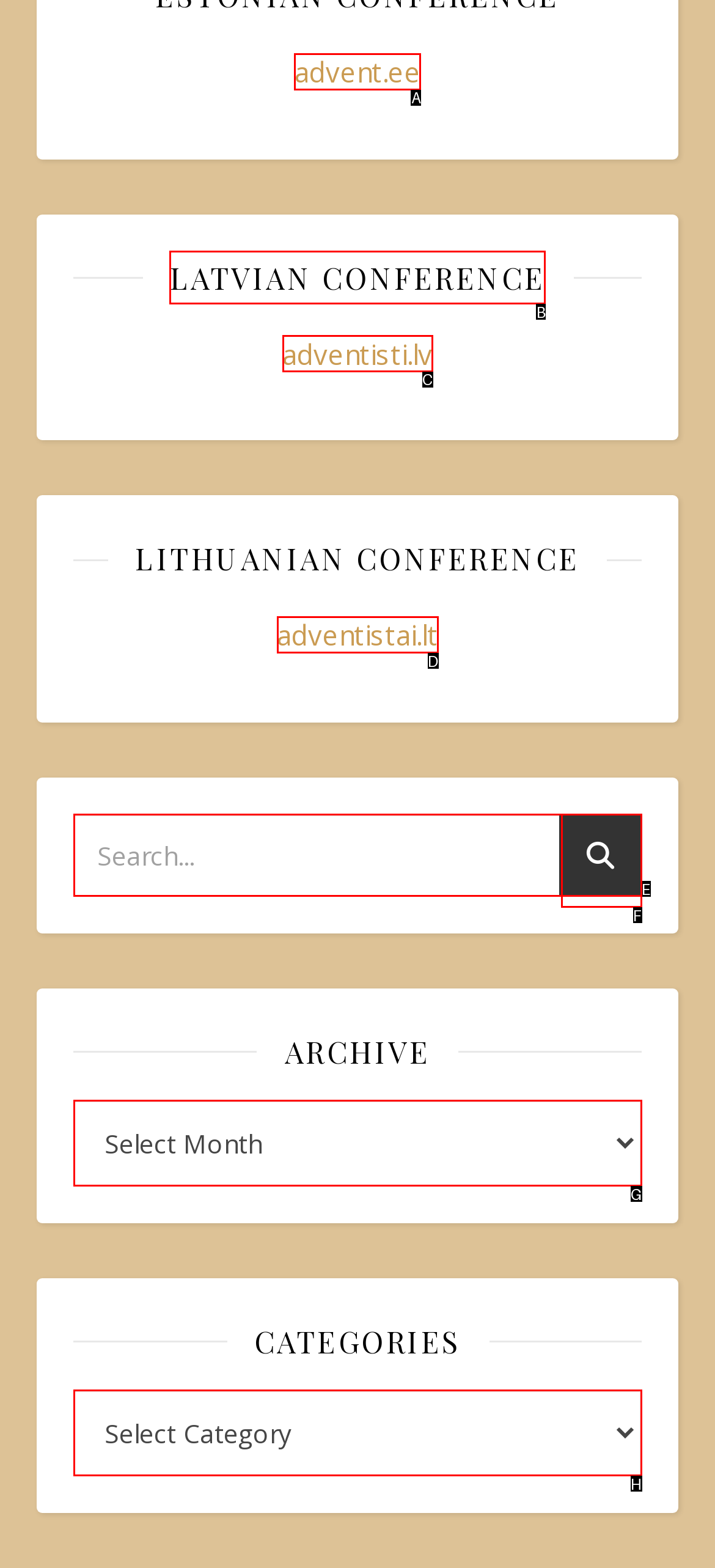Select the option I need to click to accomplish this task: visit LATVIAN CONFERENCE website
Provide the letter of the selected choice from the given options.

B